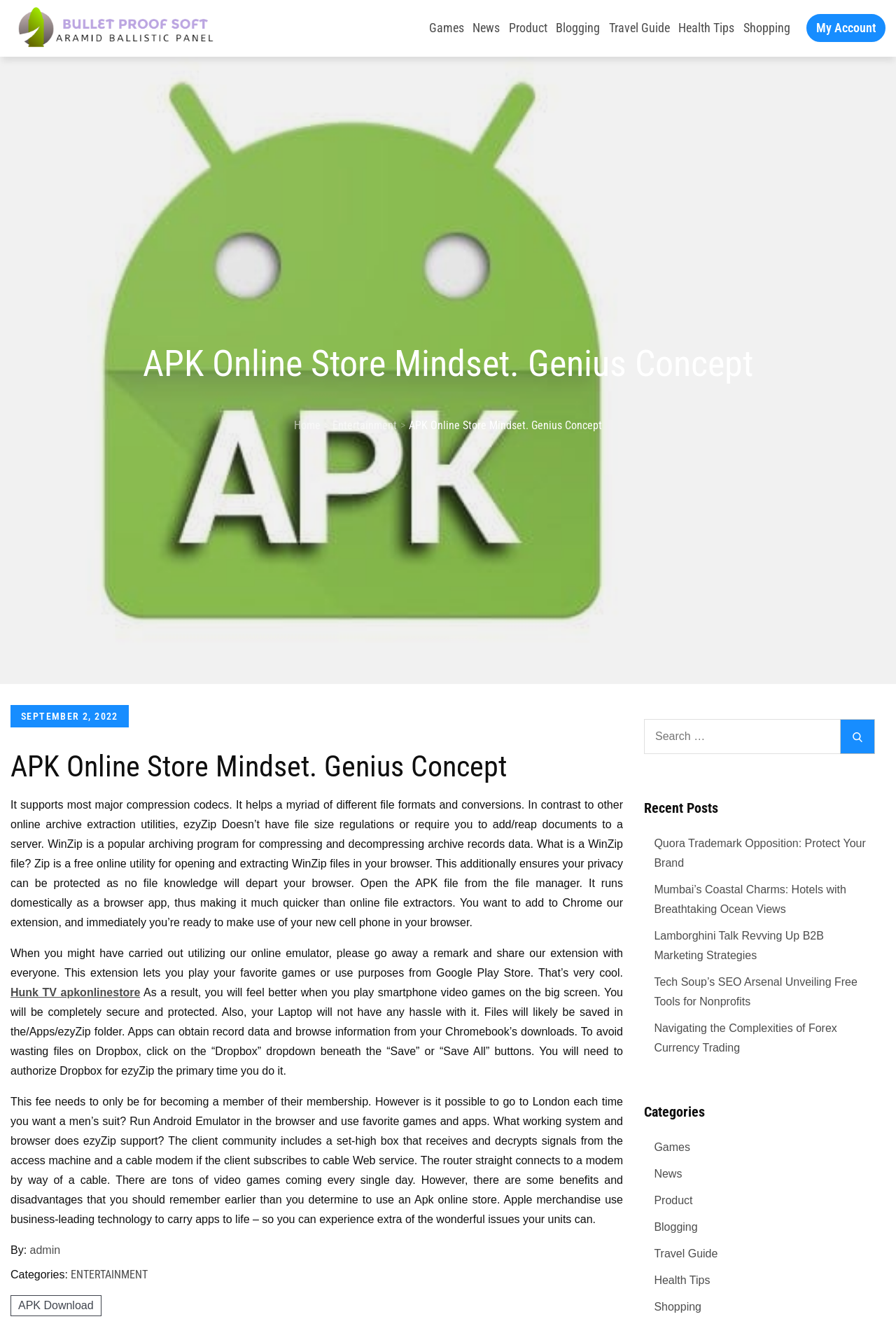Explain the features and main sections of the webpage comprehensively.

This webpage is an online store focused on APK files and Android emulators. At the top, there is a logo and a link to "Bullet Proof Soft" with an accompanying image. Below this, there is a heading with the same text, "Bullet Proof Soft", and a link to it. To the right of this, there is a navigation menu with links to "Games", "News", "Product", "Blogging", "Travel Guide", "Health Tips", and "Shopping".

Further down, there is a heading that reads "APK Online Store Mindset. Genius Concept" and a navigation menu with links to "Home" and "Entertainment". Below this, there is an article with a heading that reads "APK Online Store Mindset. Genius Concept" and a block of text that discusses the benefits of using an APK online store and Android emulators. The text also mentions the ability to play smartphone games on a big screen and the security and protection of using this service.

To the right of the article, there is a search bar with a button to search for specific content. Below this, there is a heading that reads "Recent Posts" and a list of links to recent articles, including "Quora Trademark Opposition: Protect Your Brand", "Mumbai’s Coastal Charms: Hotels with Breathtaking Ocean Views", and others. Further down, there is a heading that reads "Categories" and a list of links to categories such as "Games", "News", "Product", and others.

At the bottom of the page, there is a layout table with information about the author of the article and categories related to the content.